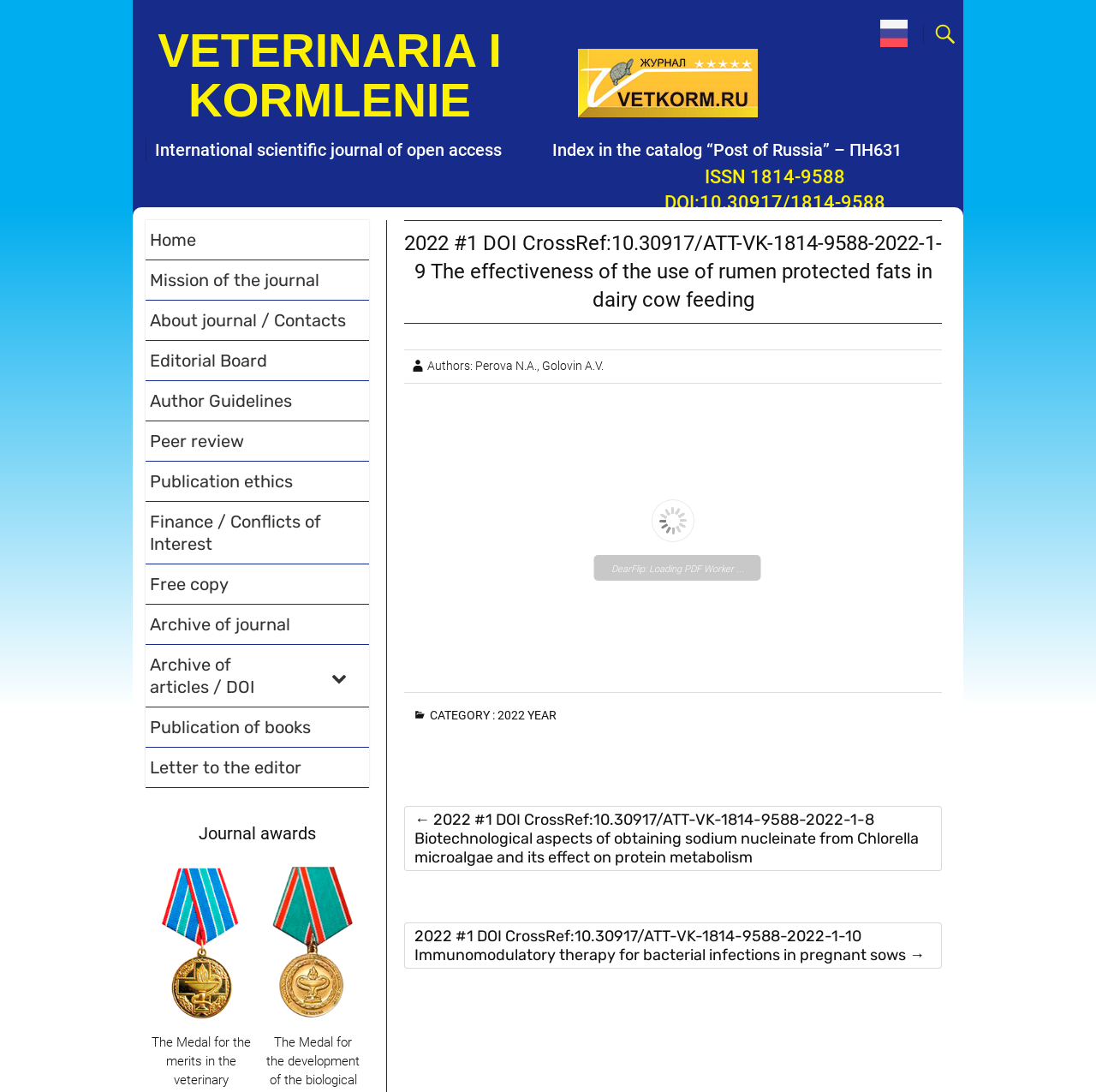How many awards does the journal have?
Kindly answer the question with as much detail as you can.

I found the awards section by scrolling down to the bottom of the webpage, where I saw two images of medals with corresponding text descriptions. Therefore, I concluded that the journal has two awards.